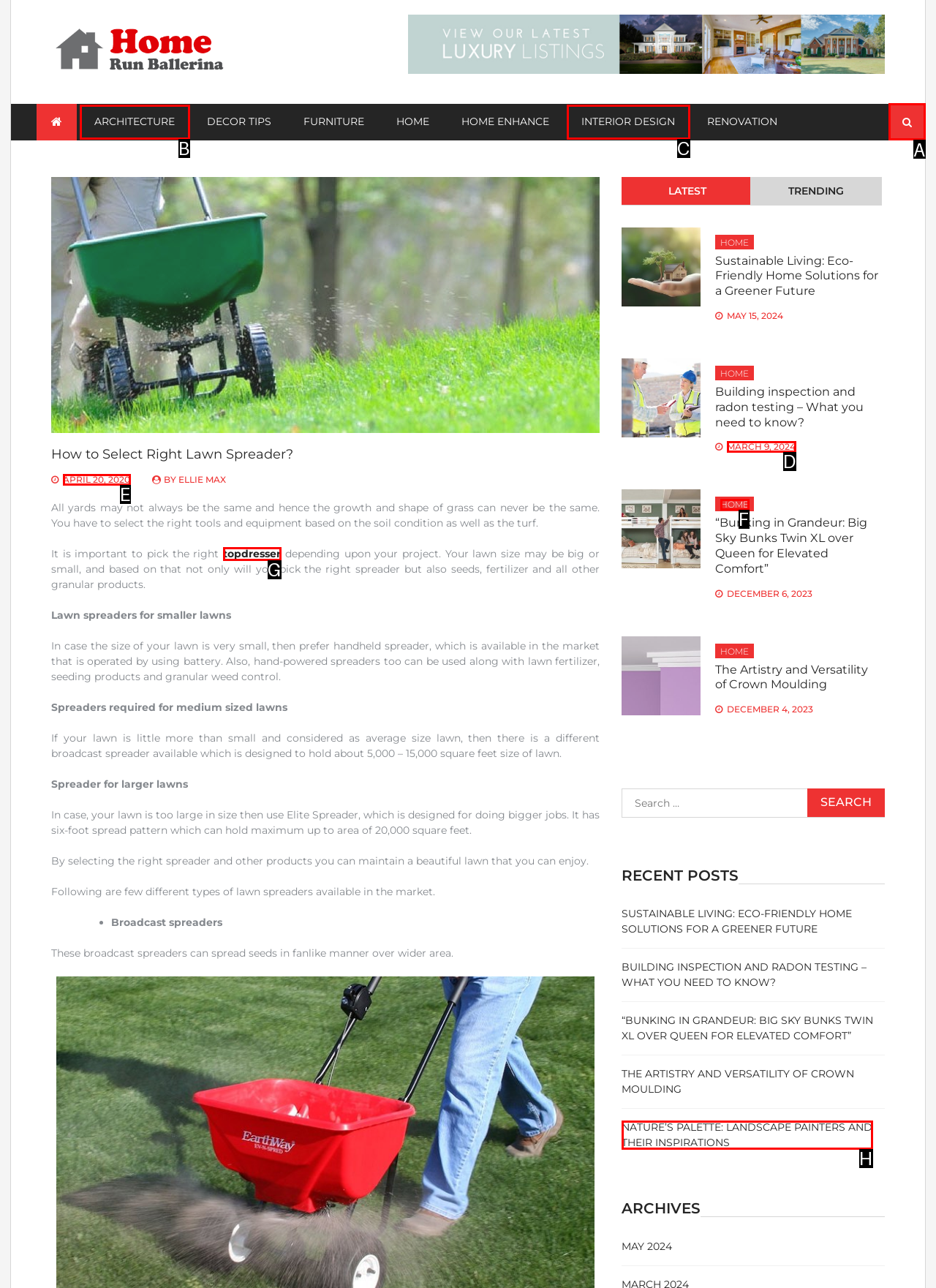Based on the element description: parent_node: Search for:, choose the HTML element that matches best. Provide the letter of your selected option.

A